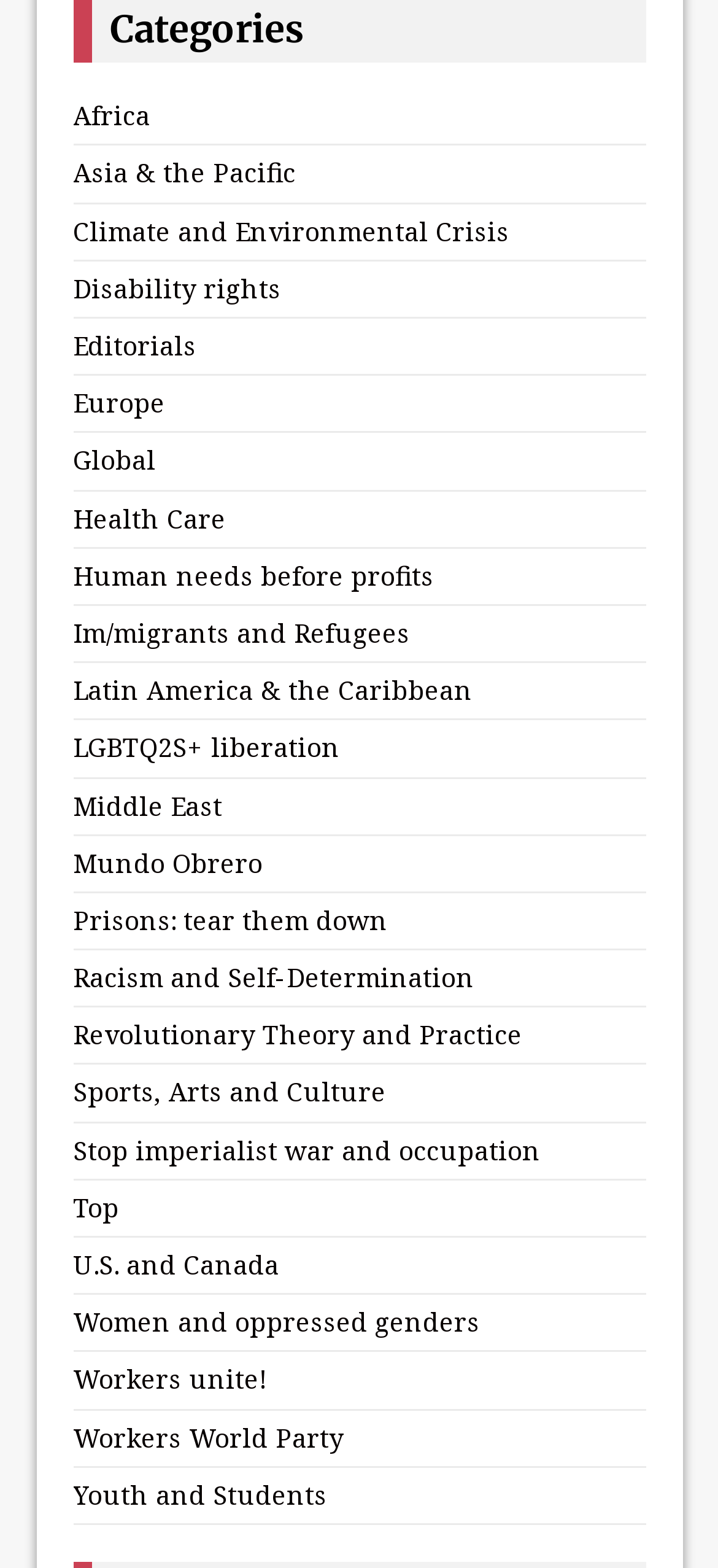How many links are related to geographic regions?
Look at the webpage screenshot and answer the question with a detailed explanation.

I identified the links related to geographic regions by their OCR text, which are 'Africa', 'Asia & the Pacific', 'Europe', 'Latin America & the Caribbean', 'Middle East', 'U.S. and Canada'. There are 7 links related to geographic regions.